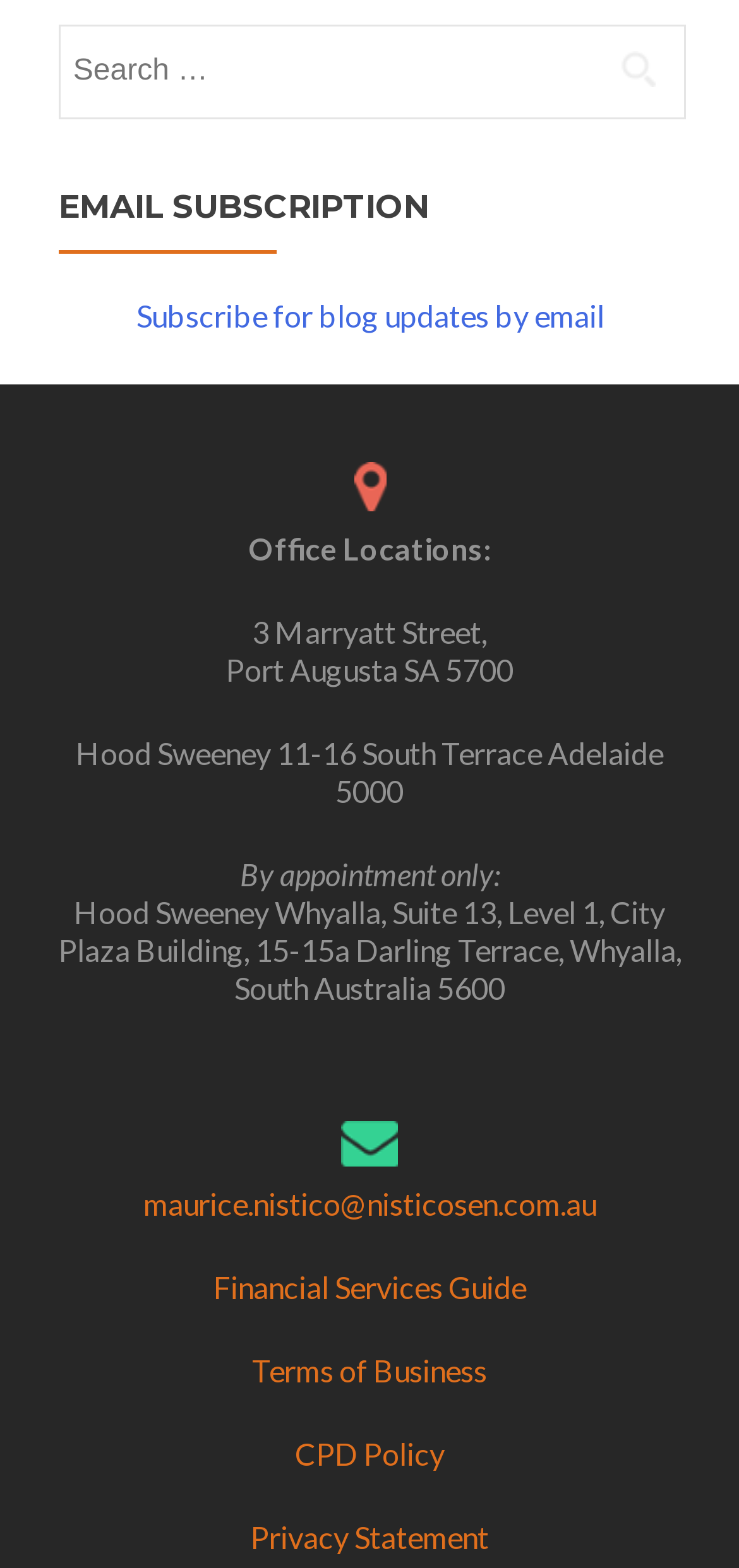Find the bounding box coordinates of the clickable area required to complete the following action: "Contact via email".

[0.194, 0.756, 0.806, 0.779]